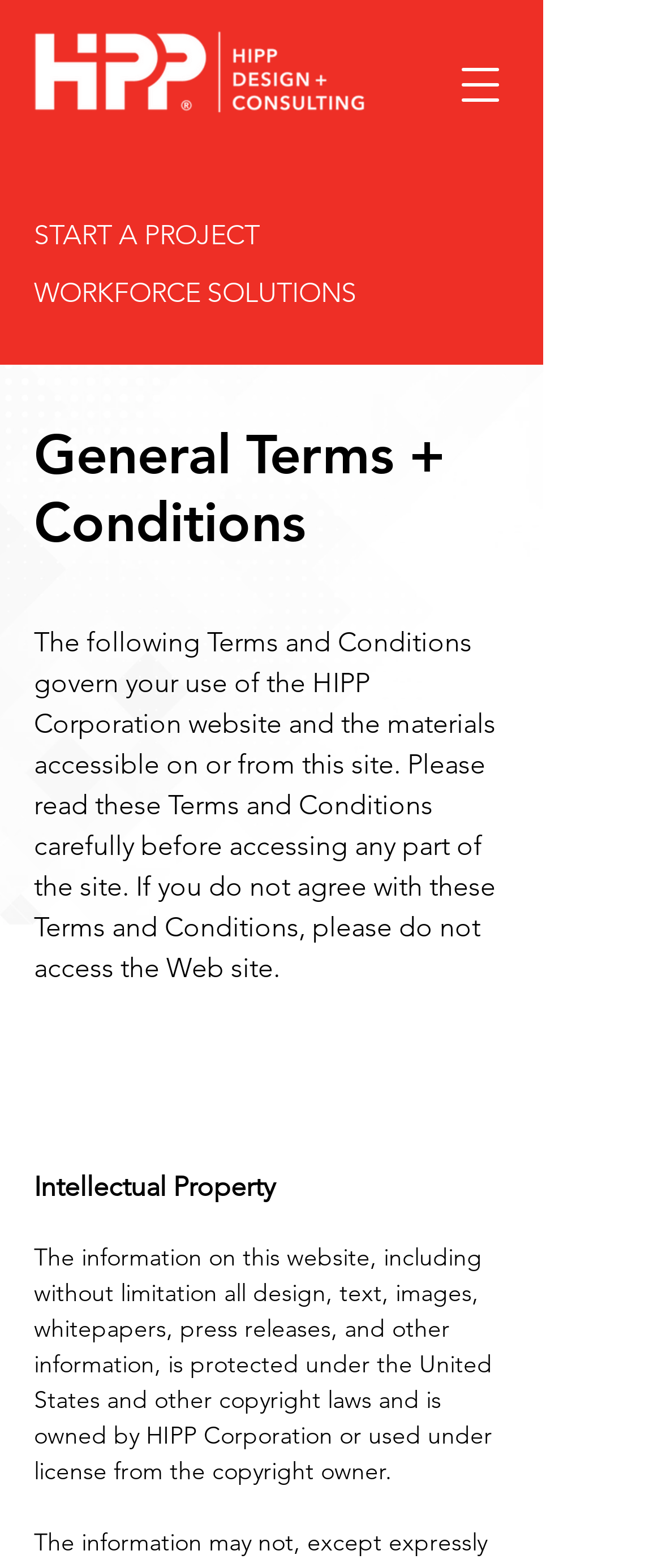Please determine the bounding box coordinates, formatted as (top-left x, top-left y, bottom-right x, bottom-right y), with all values as floating point numbers between 0 and 1. Identify the bounding box of the region described as: WORKFORCE SOLUTIONS

[0.051, 0.171, 0.549, 0.204]